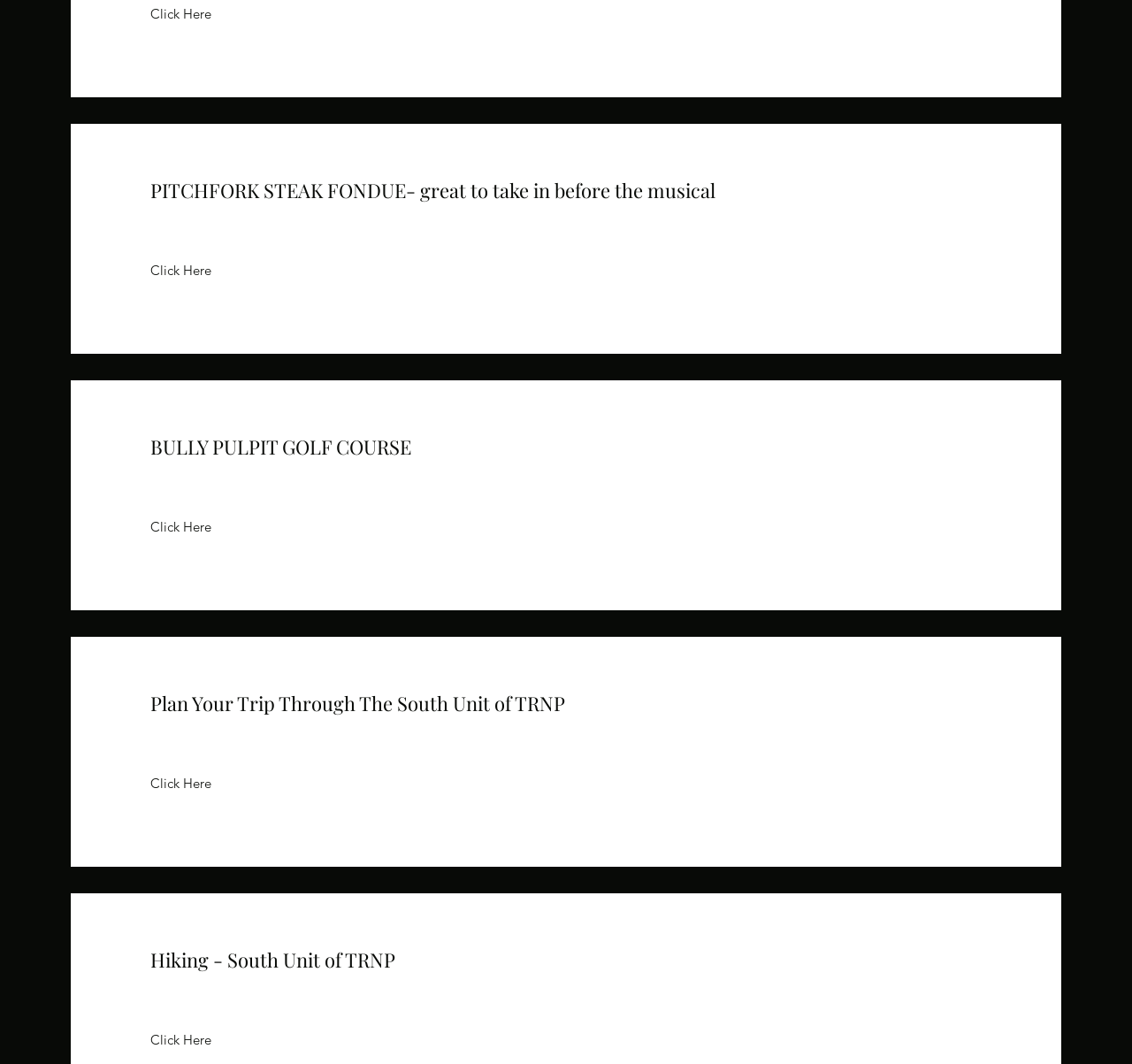Can you find the bounding box coordinates for the element that needs to be clicked to execute this instruction: "Share this article"? The coordinates should be given as four float numbers between 0 and 1, i.e., [left, top, right, bottom].

None